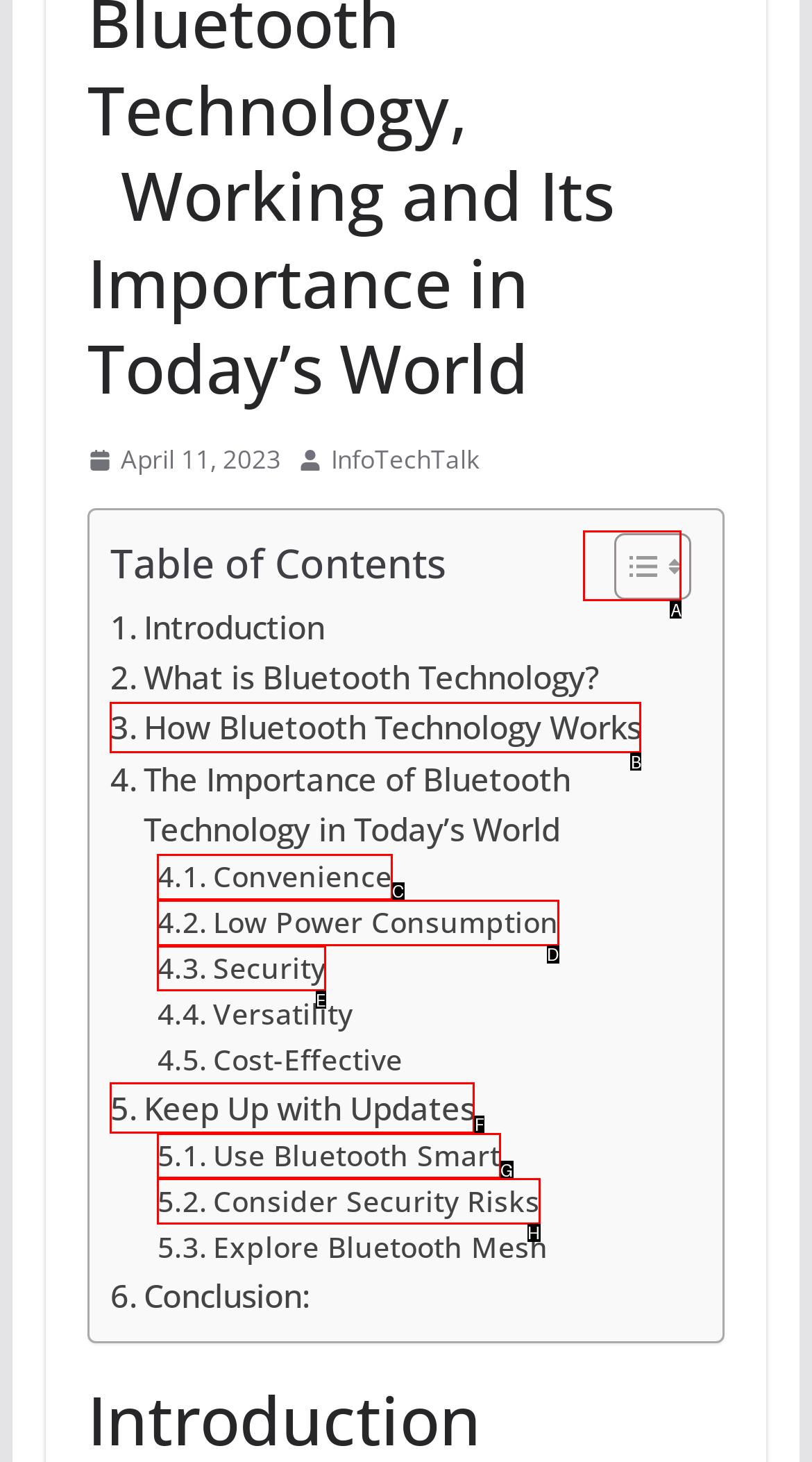What letter corresponds to the UI element to complete this task: Toggle the table of content
Answer directly with the letter.

A